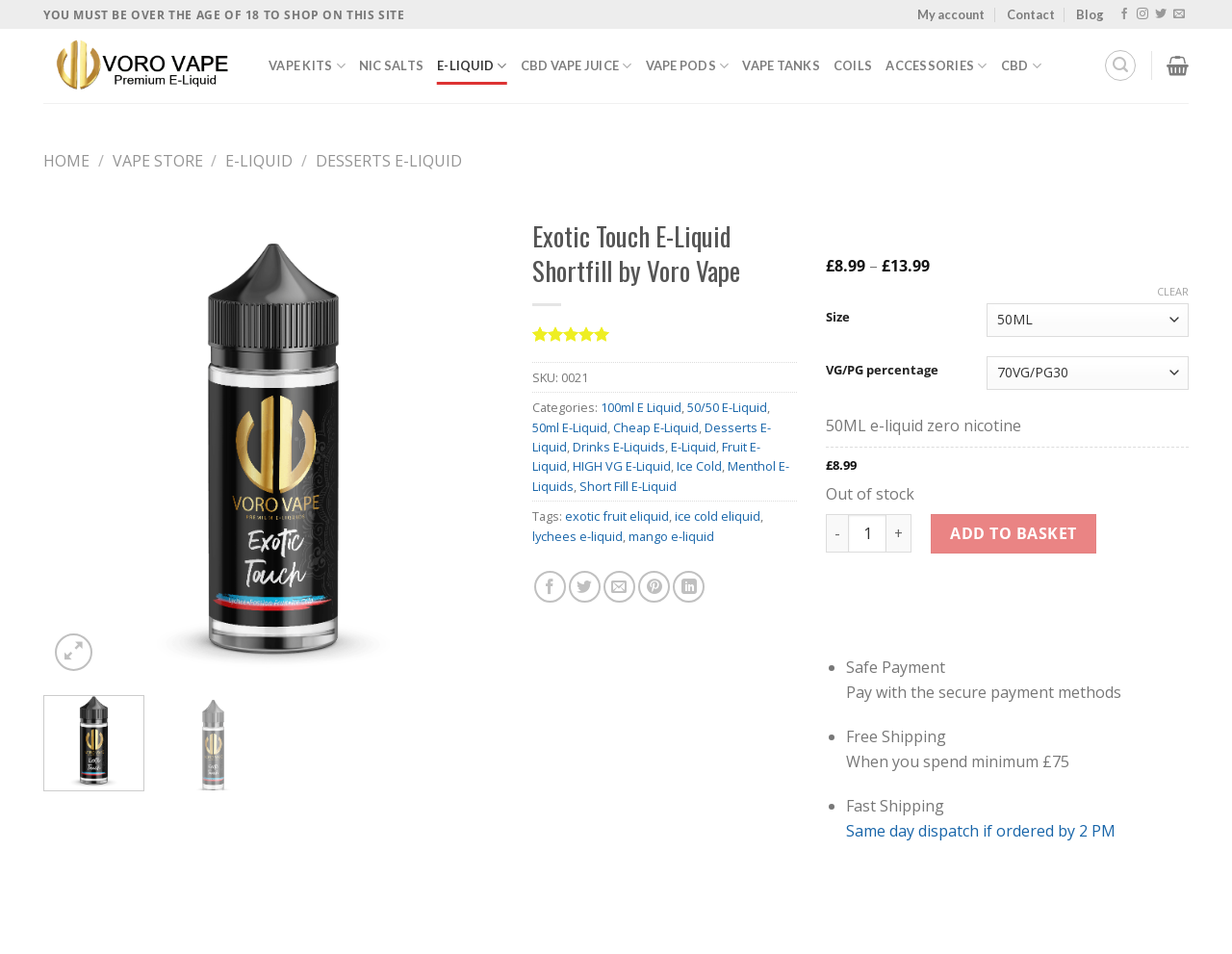Can you find and provide the main heading text of this webpage?

Exotic Touch E-Liquid Shortfill by Voro Vape